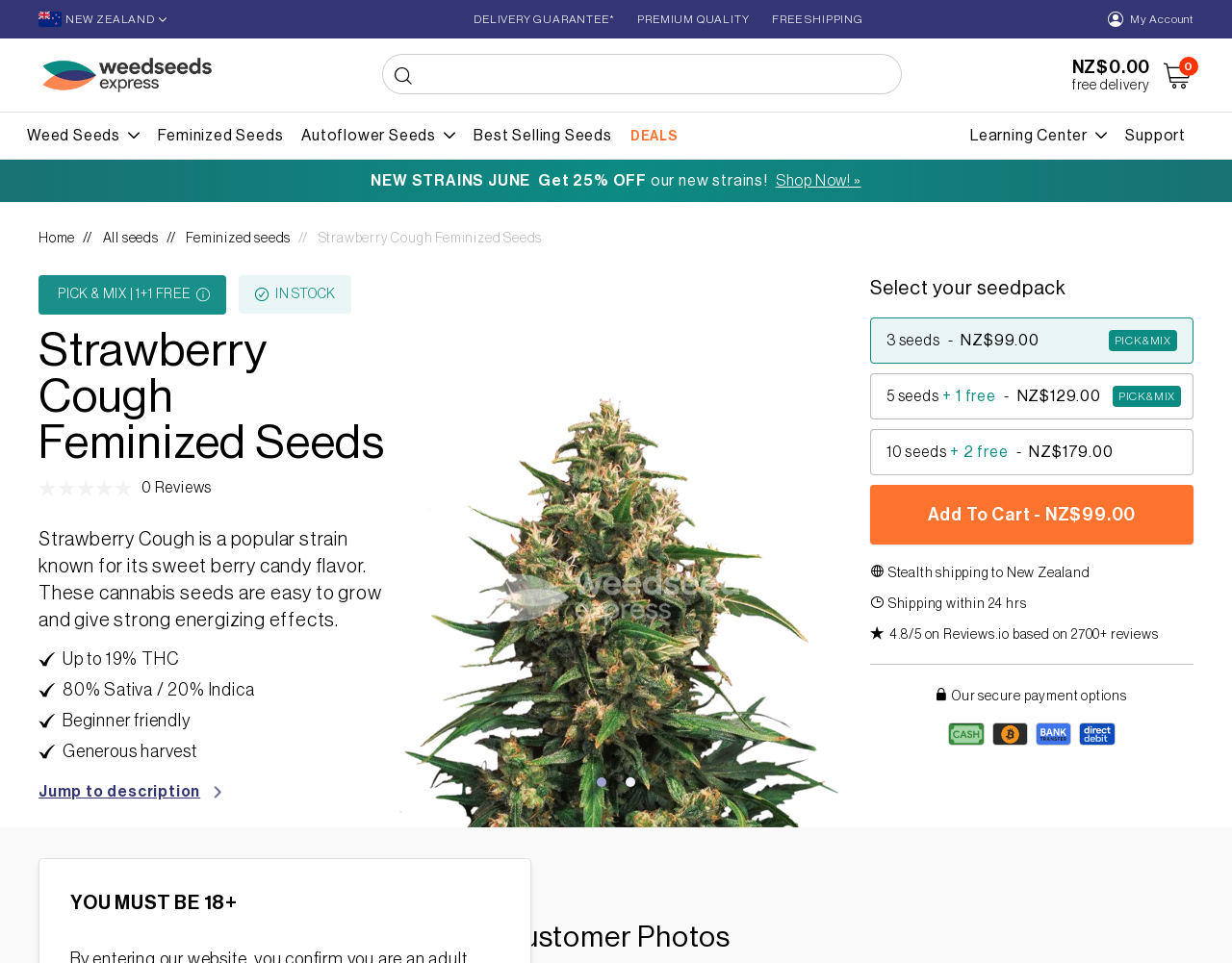Provide the bounding box coordinates for the UI element that is described by this text: "All seeds". The coordinates should be in the form of four float numbers between 0 and 1: [left, top, right, bottom].

[0.077, 0.197, 0.135, 0.211]